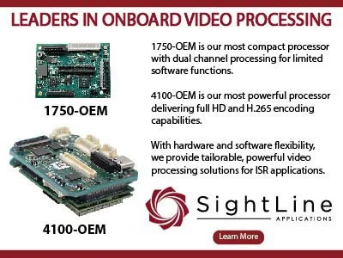Provide a brief response in the form of a single word or phrase:
What encoding capabilities does the 4100-OEM provide?

Full HD and H.265